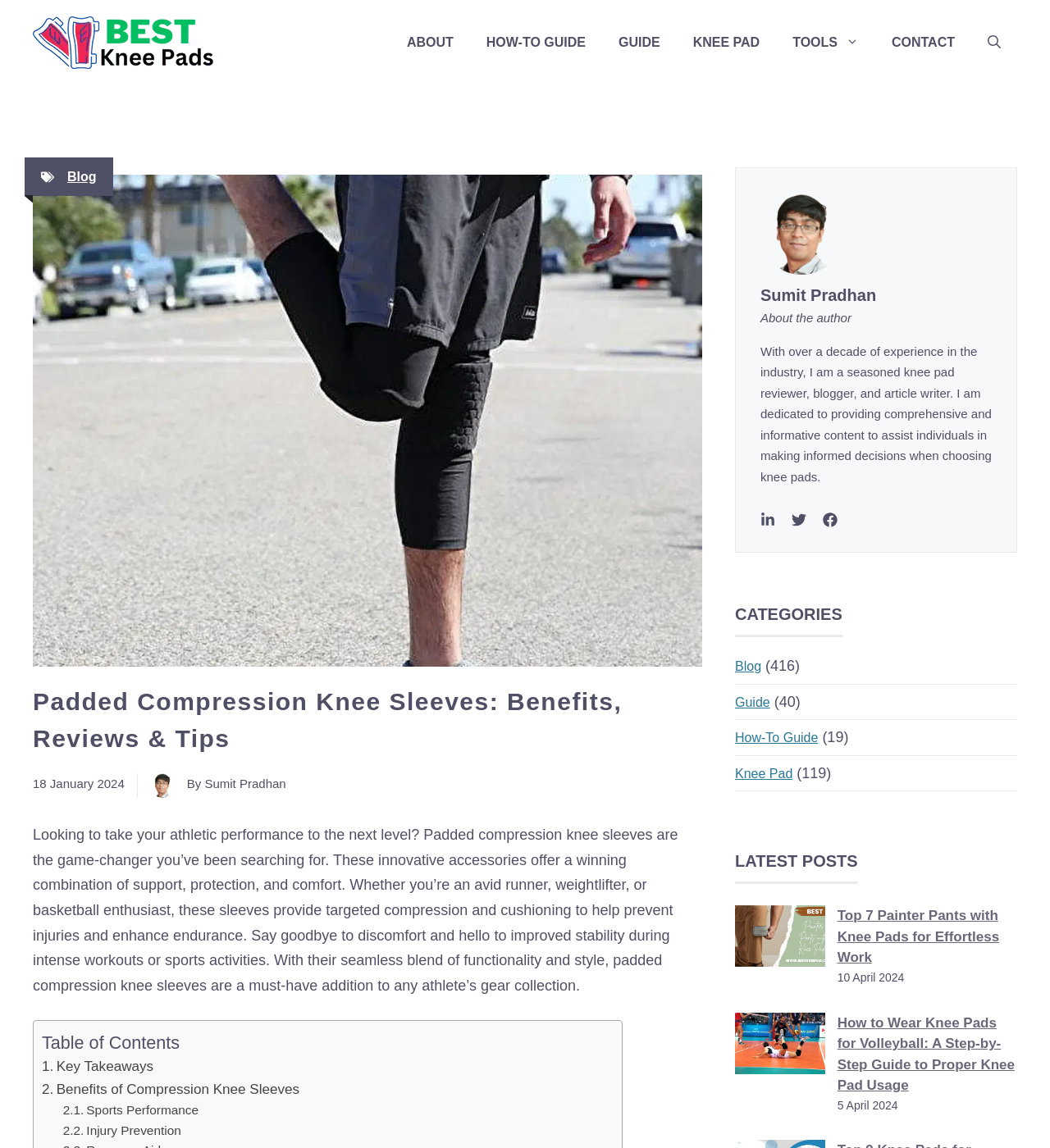Answer the question using only one word or a concise phrase: What is the author's name?

Sumit Pradhan